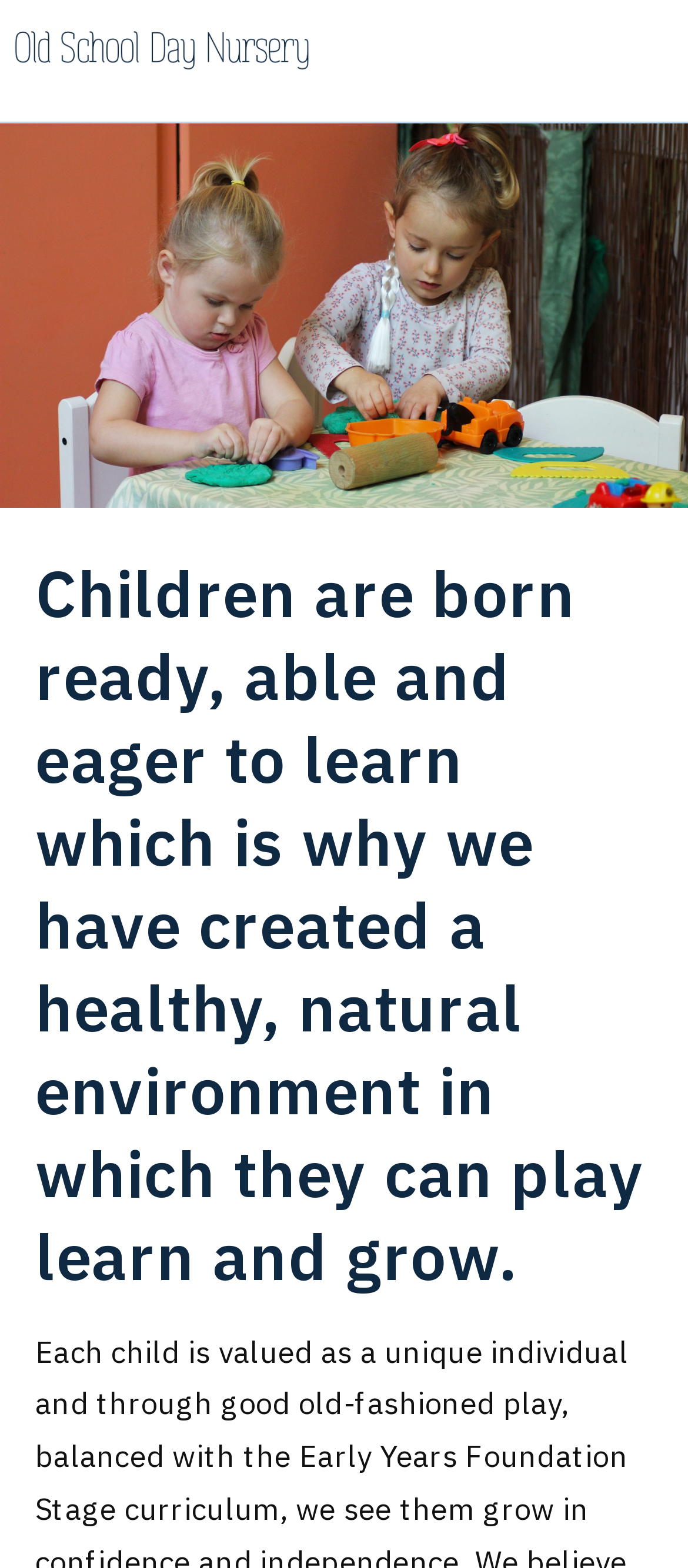Identify the bounding box coordinates for the UI element described by the following text: "alt="OSDNLogo"". Provide the coordinates as four float numbers between 0 and 1, in the format [left, top, right, bottom].

[0.02, 0.031, 0.452, 0.05]